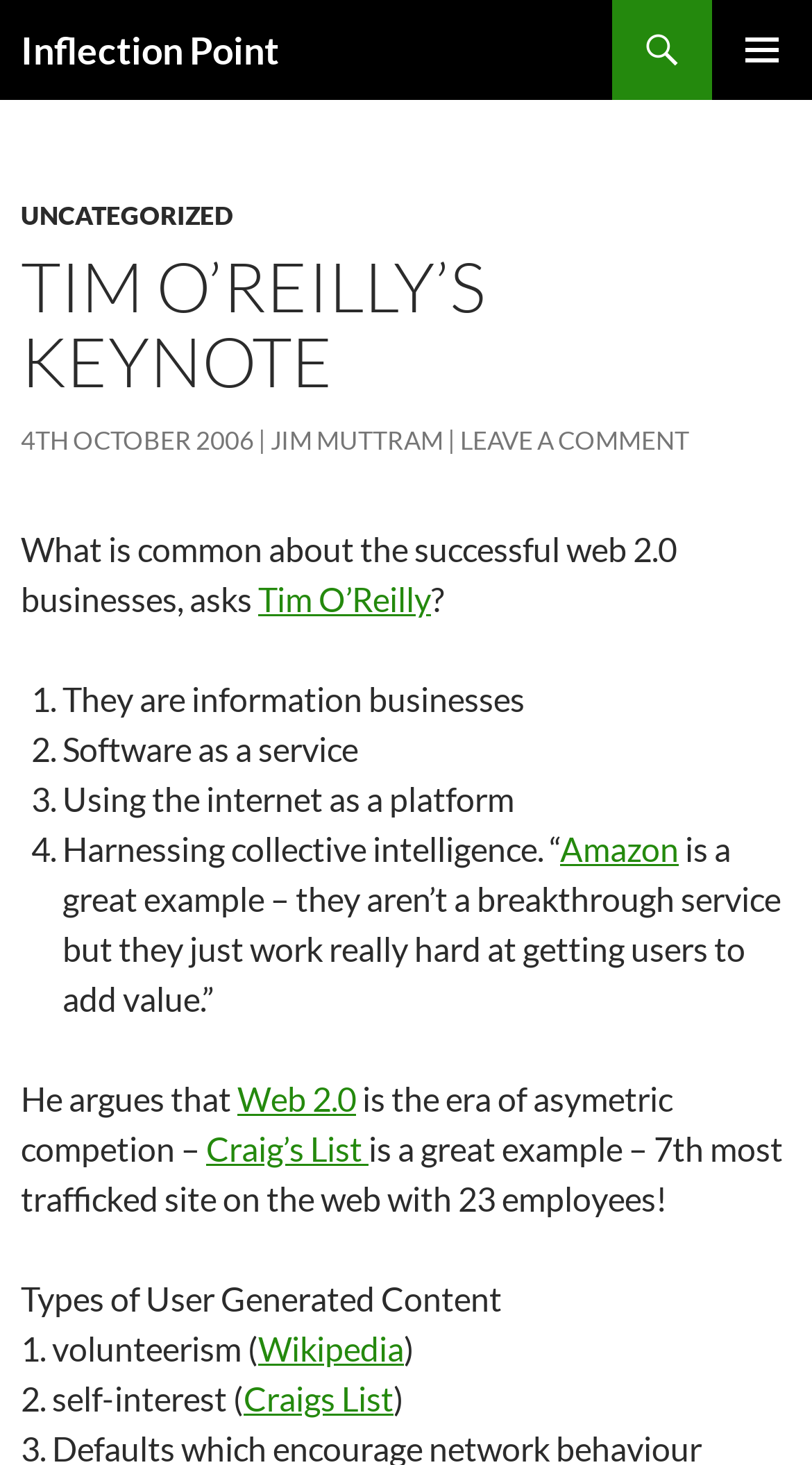Generate a thorough caption that explains the contents of the webpage.

The webpage appears to be a blog post or article about Tim O'Reilly's keynote speech, specifically discussing the characteristics of successful web 2.0 businesses. 

At the top of the page, there is a heading "Inflection Point" and a link with the same text. To the right of this heading, there is a button labeled "PRIMARY MENU". Below the heading, there is a link "SKIP TO CONTENT". 

The main content of the page is divided into sections. The first section has a heading "TIM O'REILLY'S KEYNOTE" and provides information about the keynote, including the date "4TH OCTOBER 2006" and the author "JIM MUTTRAM". 

Below this section, there is a paragraph of text that asks a question about the common characteristics of successful web 2.0 businesses, followed by a list of four points. The list includes "They are information businesses", "Software as a service", "Using the internet as a platform", and "Harnessing collective intelligence". The fourth point includes a link to "Amazon" as an example. 

The next section of the page discusses the concept of "Web 2.0" and its characteristics, including asymmetric competition. There is a link to "Craig's List" as an example of a successful web 2.0 business. 

Finally, the page discusses "Types of User Generated Content", with two points: "volunteerism" and "self-interest". Each point includes a link to an example, "Wikipedia" and "Craigs List", respectively.